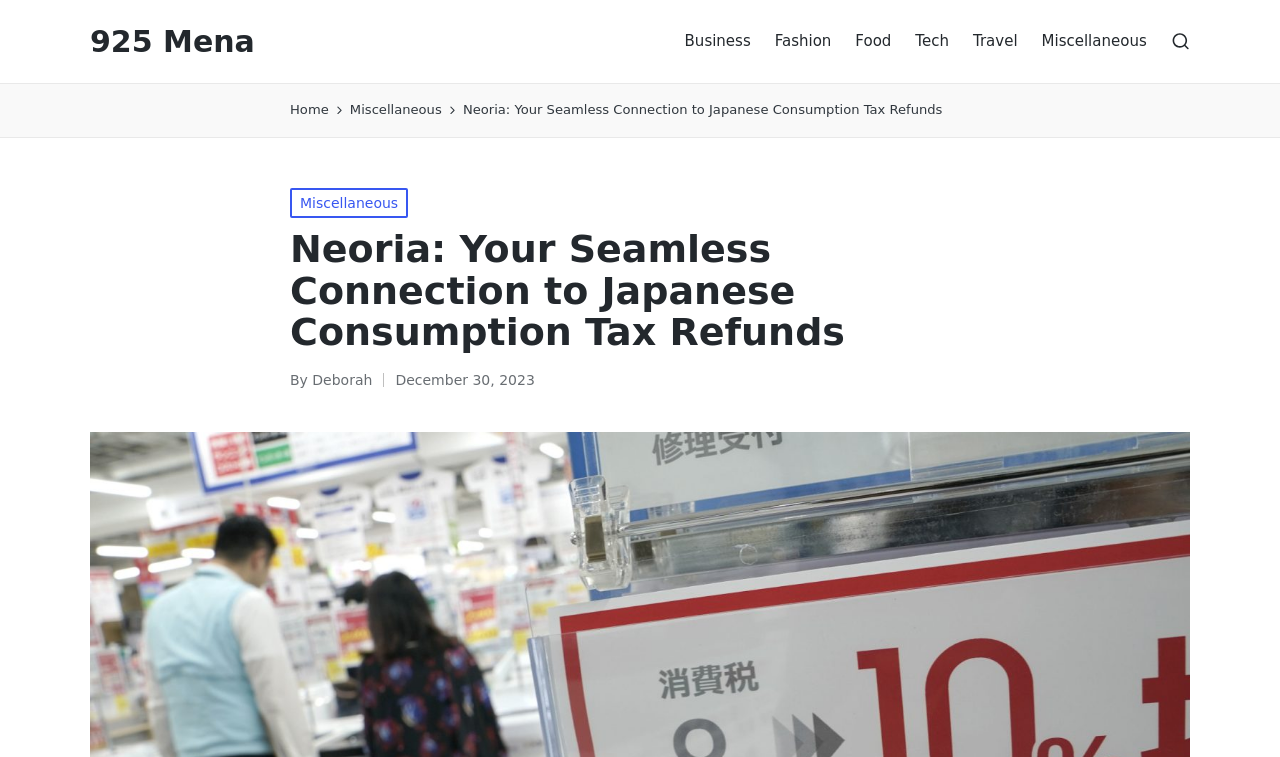Determine the bounding box coordinates of the element that should be clicked to execute the following command: "Search".

[0.915, 0.042, 0.93, 0.068]